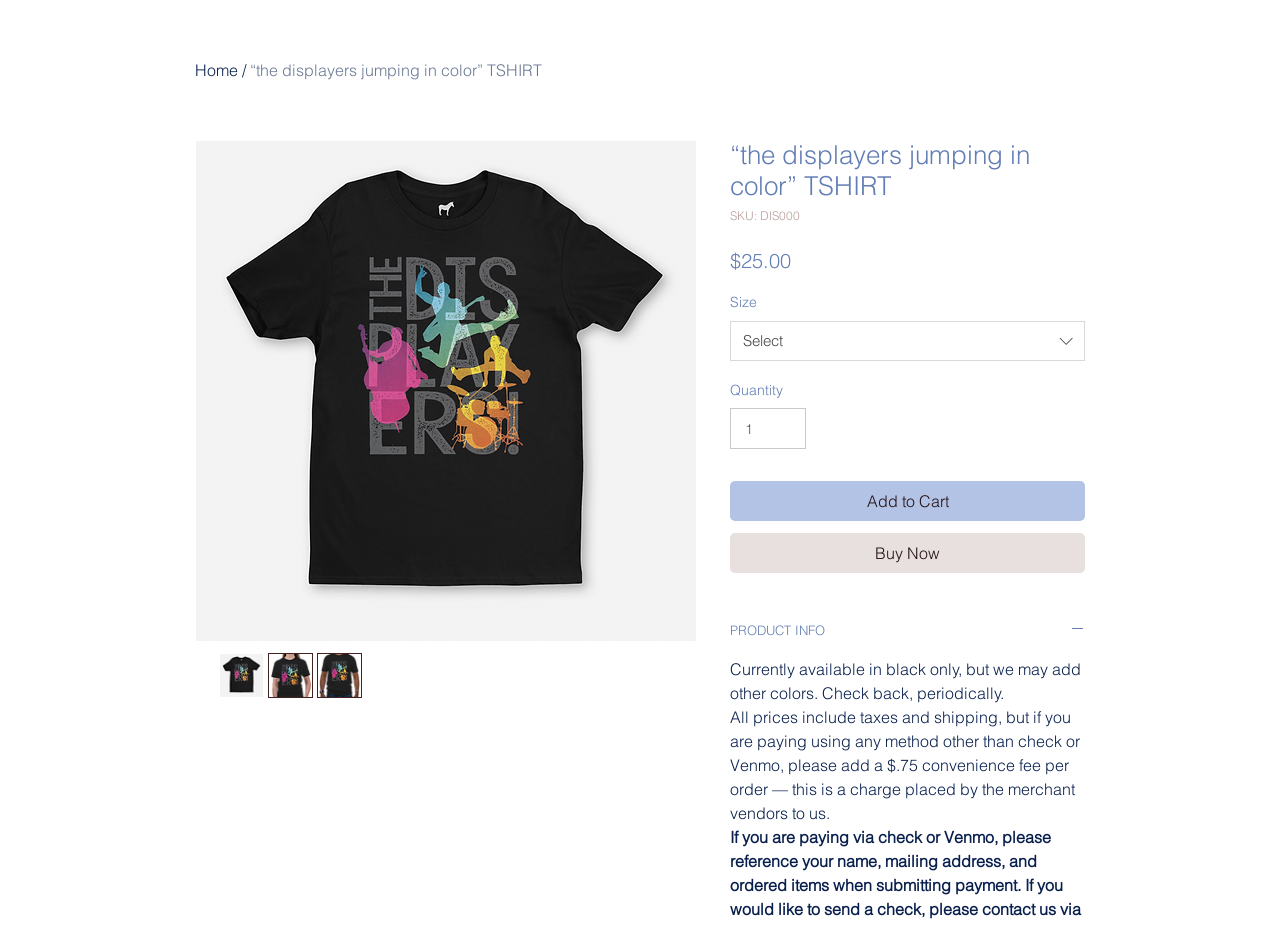Determine the bounding box coordinates of the element that should be clicked to execute the following command: "Visit Pinterest".

None